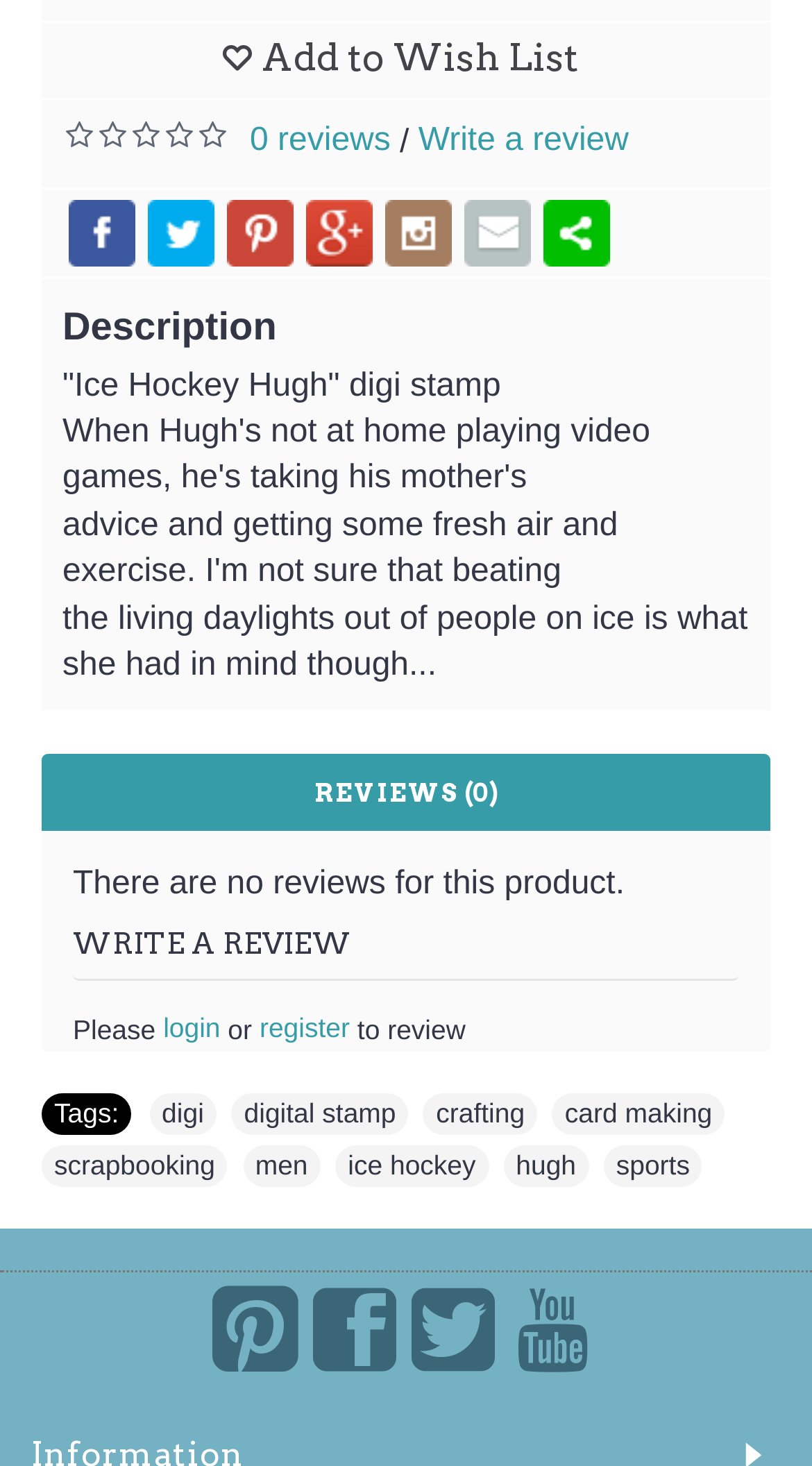Find and specify the bounding box coordinates that correspond to the clickable region for the instruction: "View digi stamp tag".

[0.184, 0.745, 0.267, 0.774]